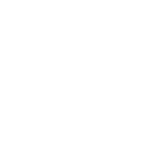Describe all the visual components present in the image.

The image displayed is an icon representing the "Algopix Similar Product 1 - VAVOFO USB Rechargeable Book Light." This compact, bookmark-shaped book light features a sleek design and is ideal for bookworms who enjoy reading in bed. It offers versatile lighting options with six different LED modes, including blue light blocking and amber light settings, catering to eye care during late-night reading. The product is positioned among similar items, showcasing its functionality and convenience for avid readers seeking portable lighting solutions.